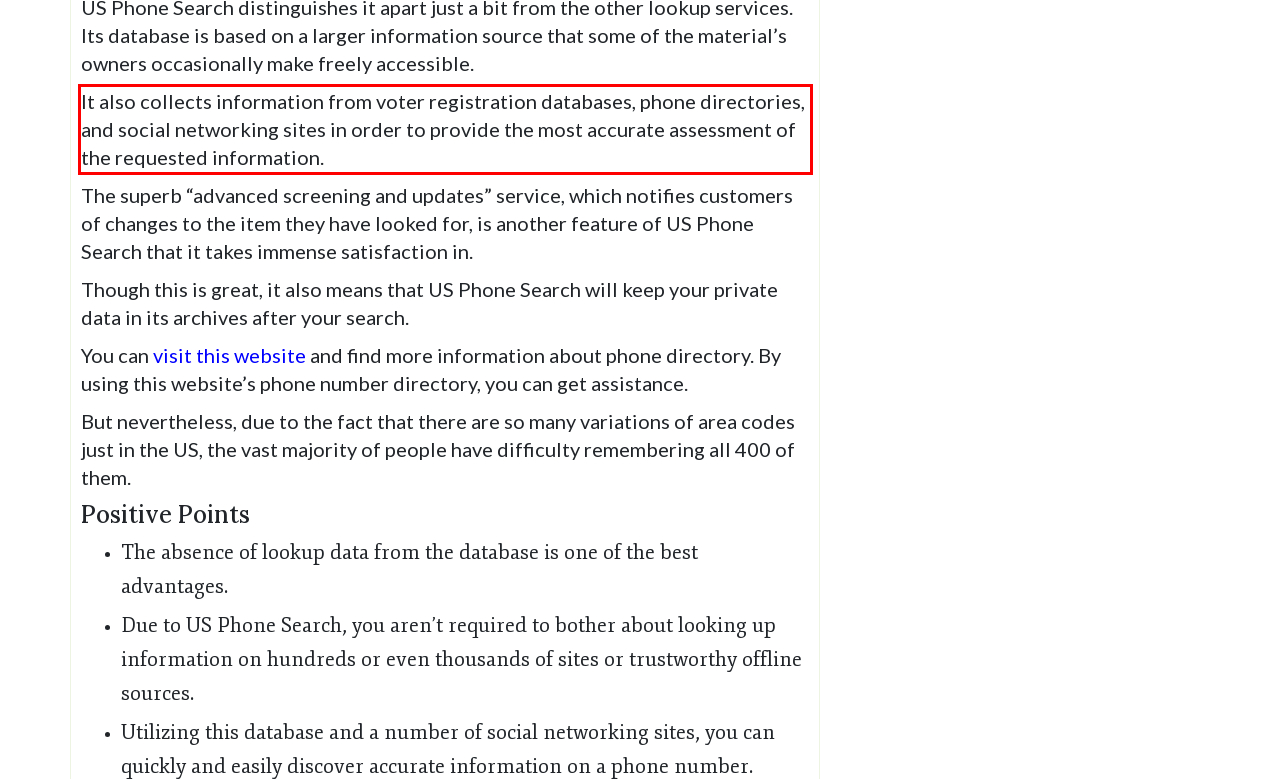Using the provided webpage screenshot, recognize the text content in the area marked by the red bounding box.

It also collects information from voter registration databases, phone directories, and social networking sites in order to provide the most accurate assessment of the requested information.